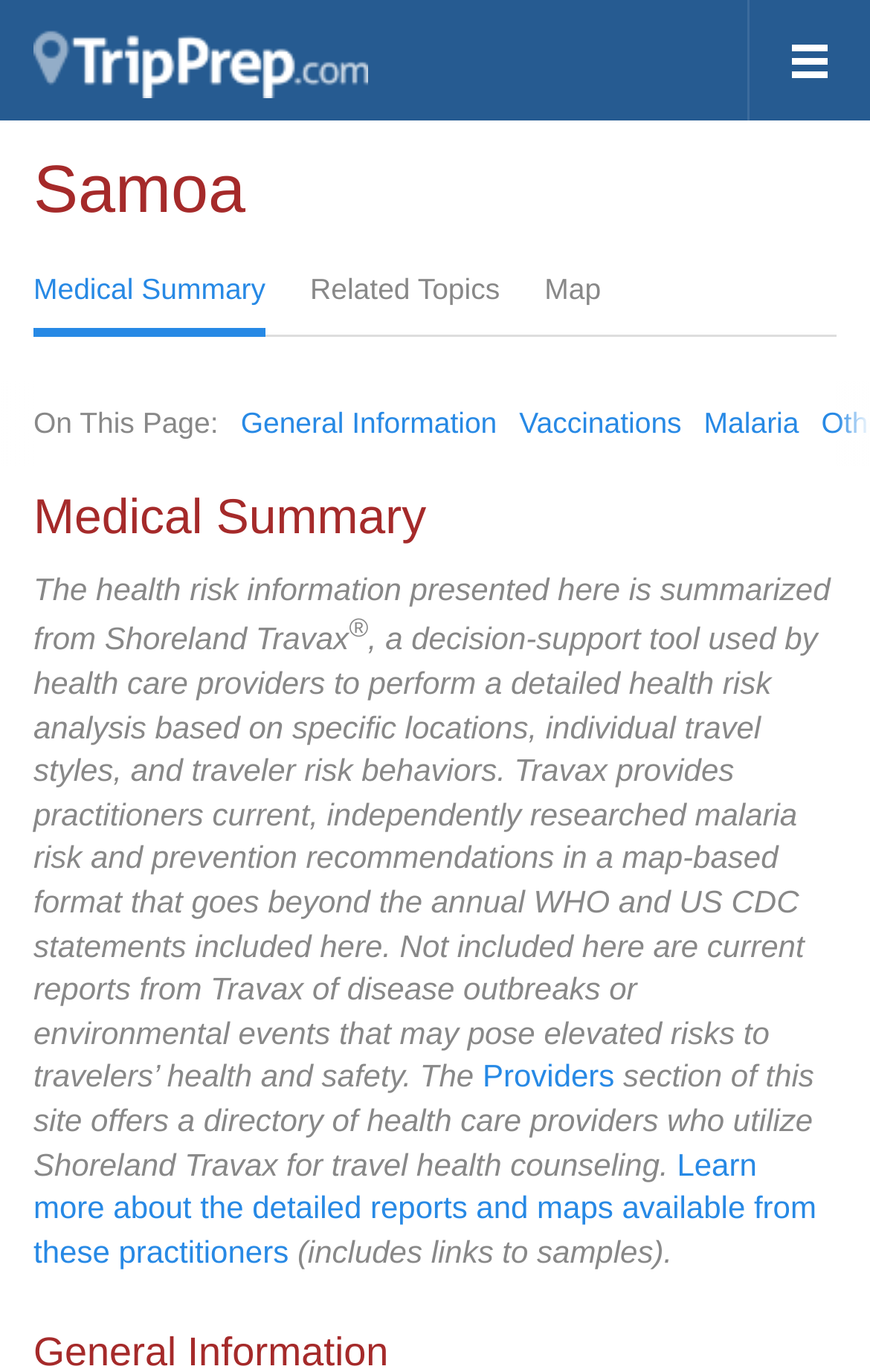What is the relationship between Travax and health care providers? Based on the screenshot, please respond with a single word or phrase.

Providers use Travax